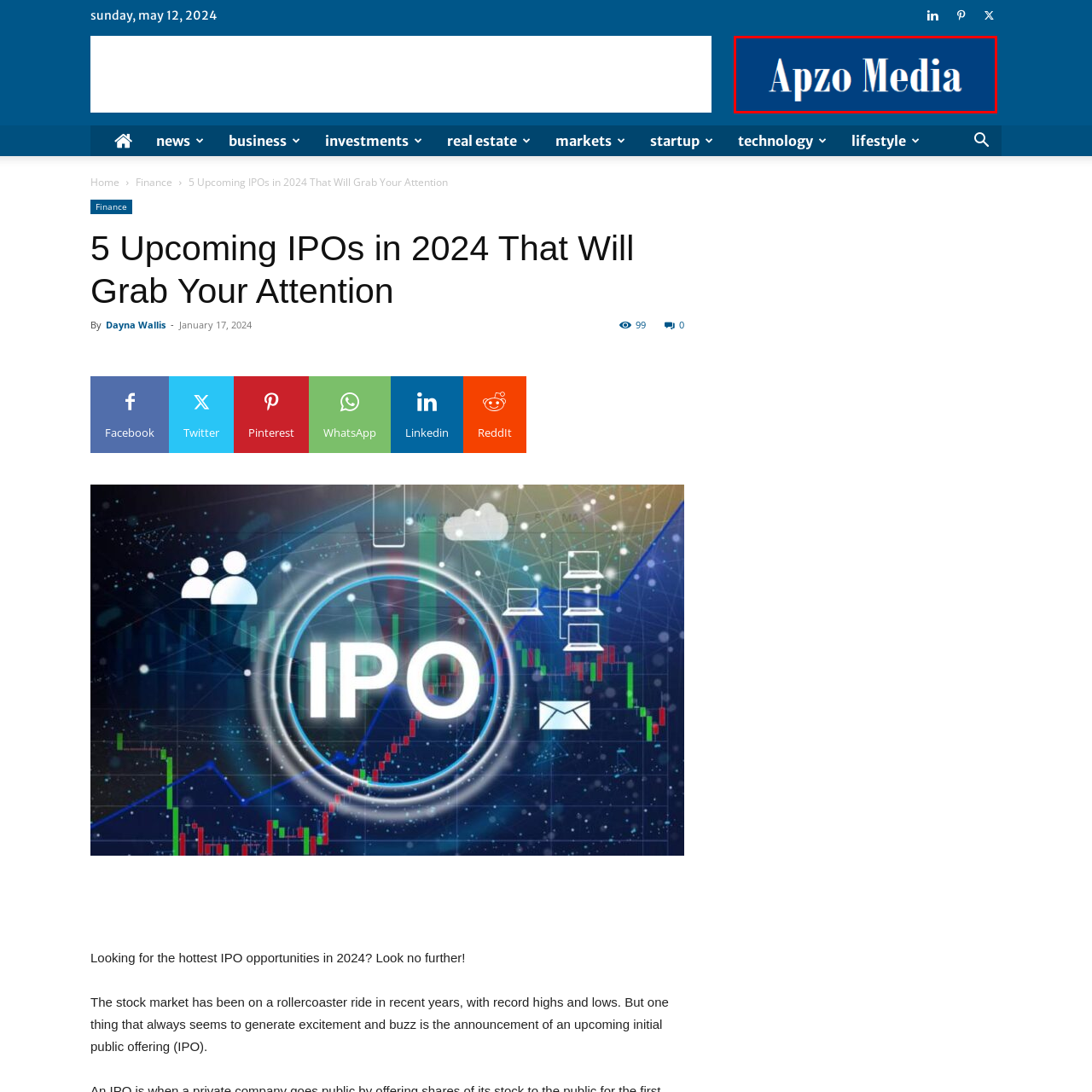Focus on the portion of the image highlighted in red and deliver a detailed explanation for the following question: What is the topic of the article?

The topic of the article is about upcoming IPOs in 2024 because the caption mentions that the article is titled '5 Upcoming IPOs in 2024 That Will Grab Your Attention', indicating that the article is focused on providing information about initial public offerings that are expected to take place in 2024.